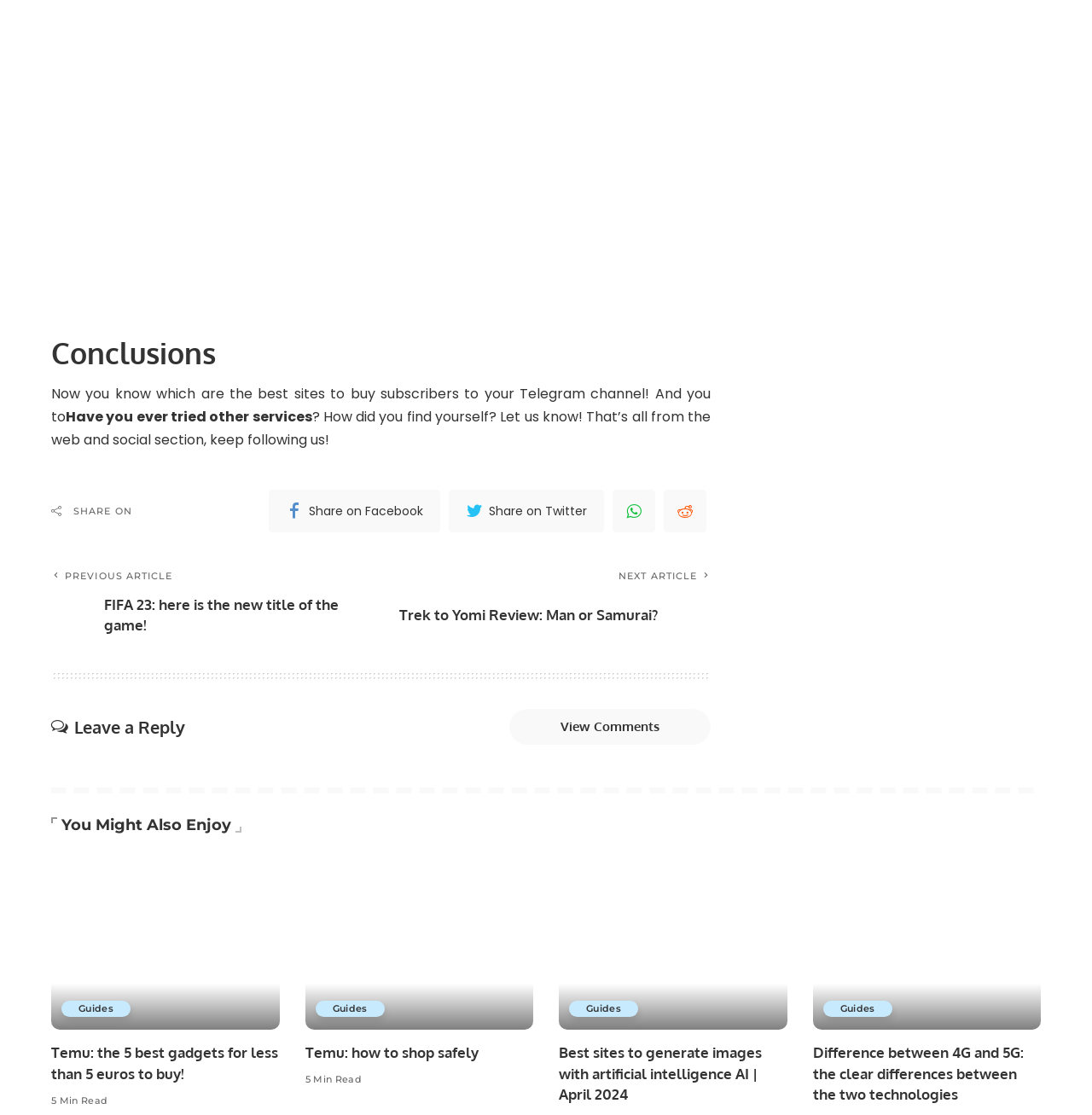Extract the bounding box coordinates of the UI element described by: "Guides". The coordinates should include four float numbers ranging from 0 to 1, e.g., [left, top, right, bottom].

[0.521, 0.463, 0.584, 0.478]